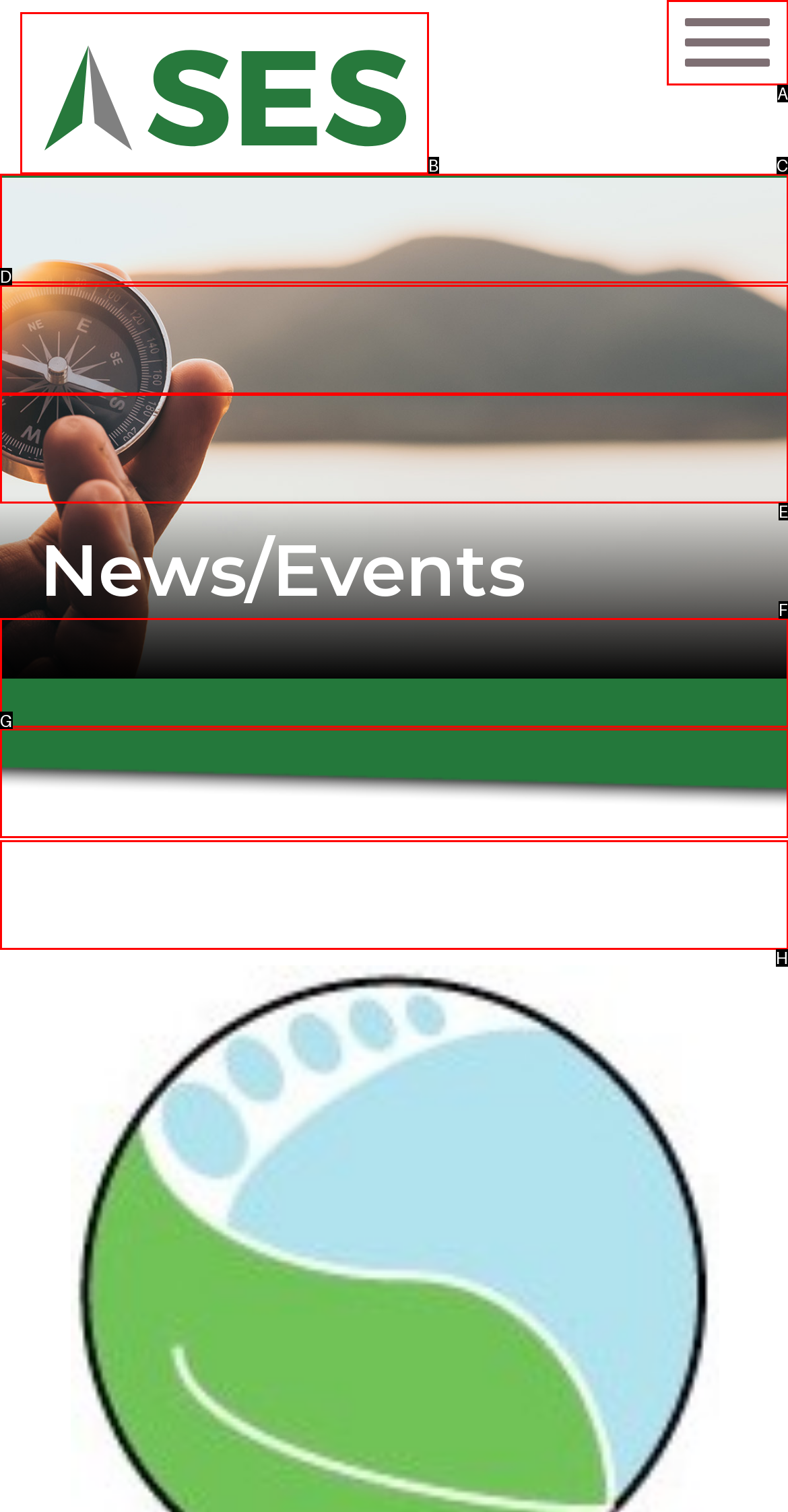Identify the letter of the correct UI element to fulfill the task: Contact us from the given options in the screenshot.

G